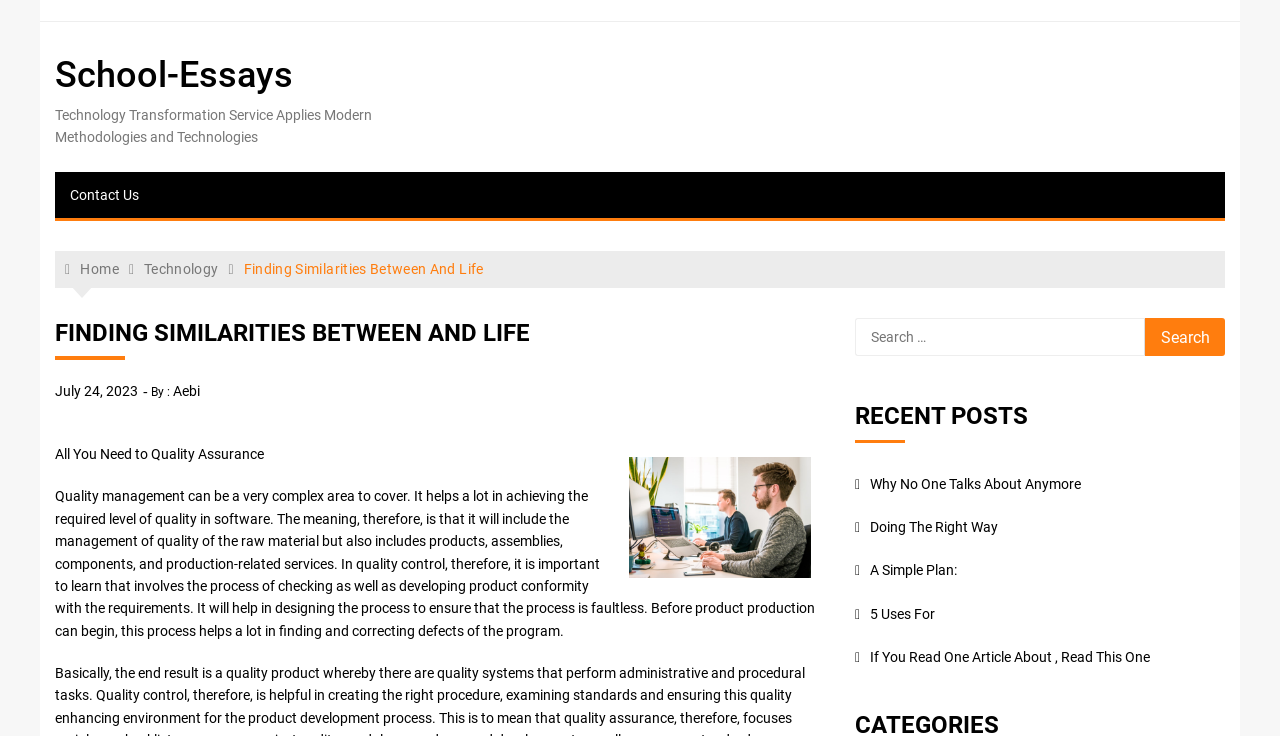Respond with a single word or short phrase to the following question: 
What is the function of the input field on the webpage?

Search